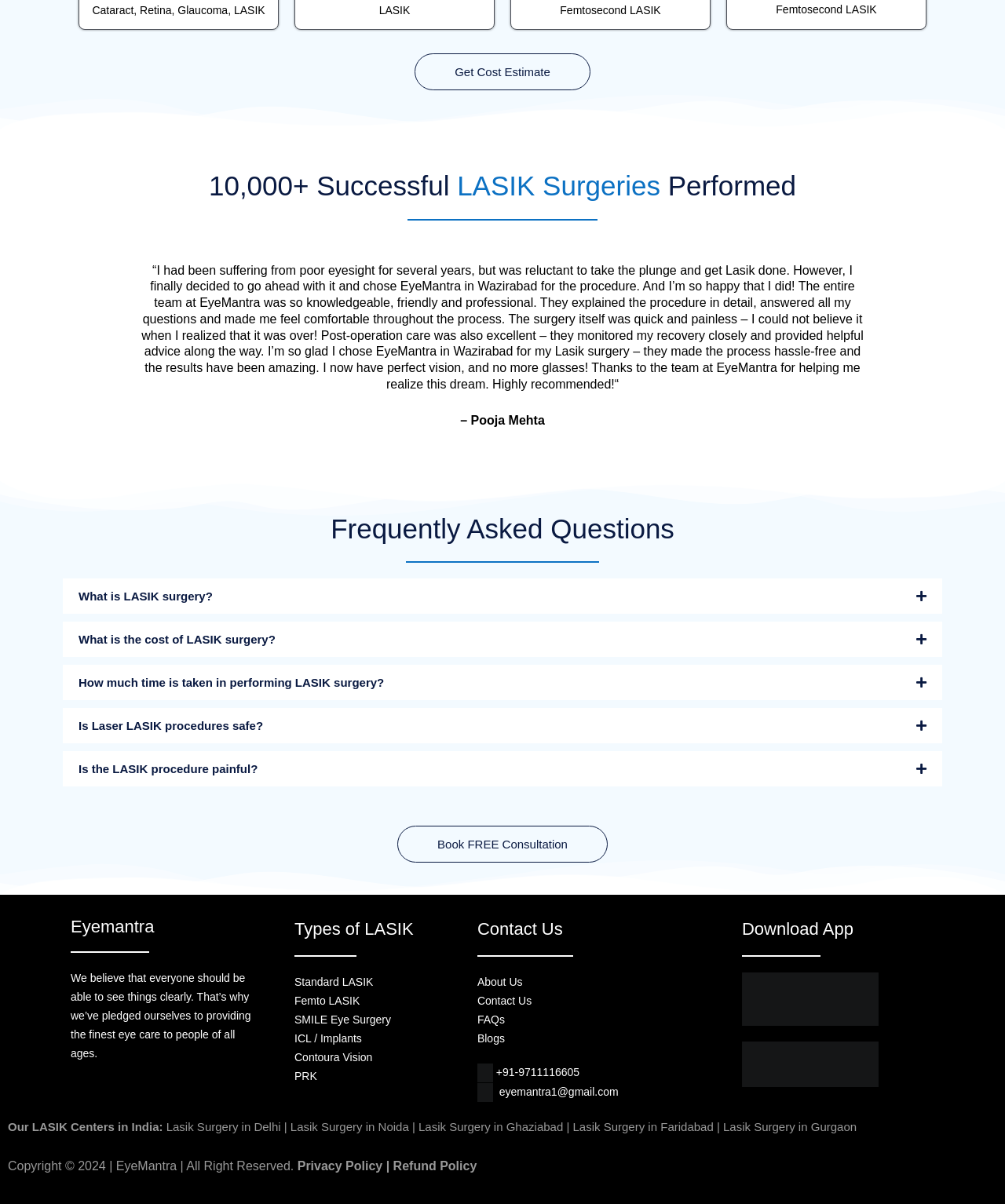Pinpoint the bounding box coordinates of the element that must be clicked to accomplish the following instruction: "Follow Eclipse Foundation on Twitter". The coordinates should be in the format of four float numbers between 0 and 1, i.e., [left, top, right, bottom].

None